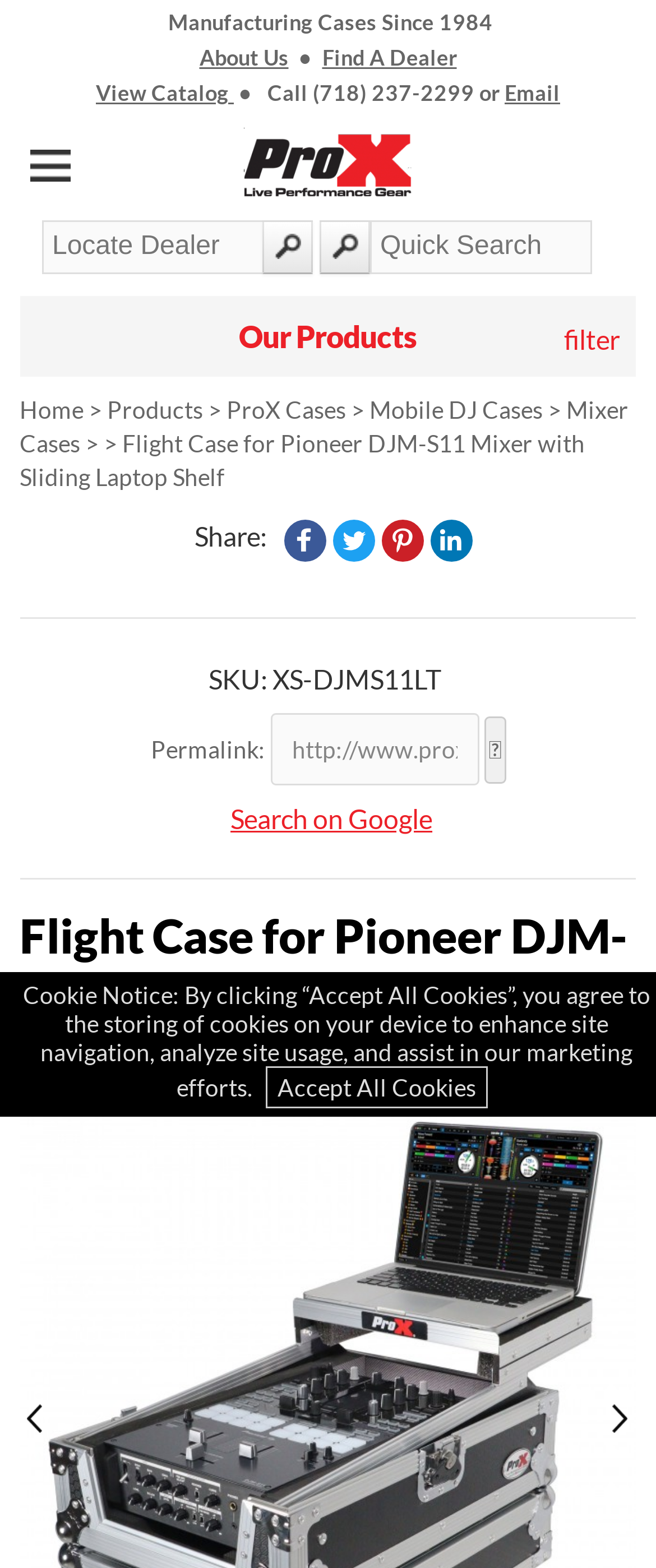What is the company name?
Refer to the image and provide a one-word or short phrase answer.

ProX Live Performance Gear